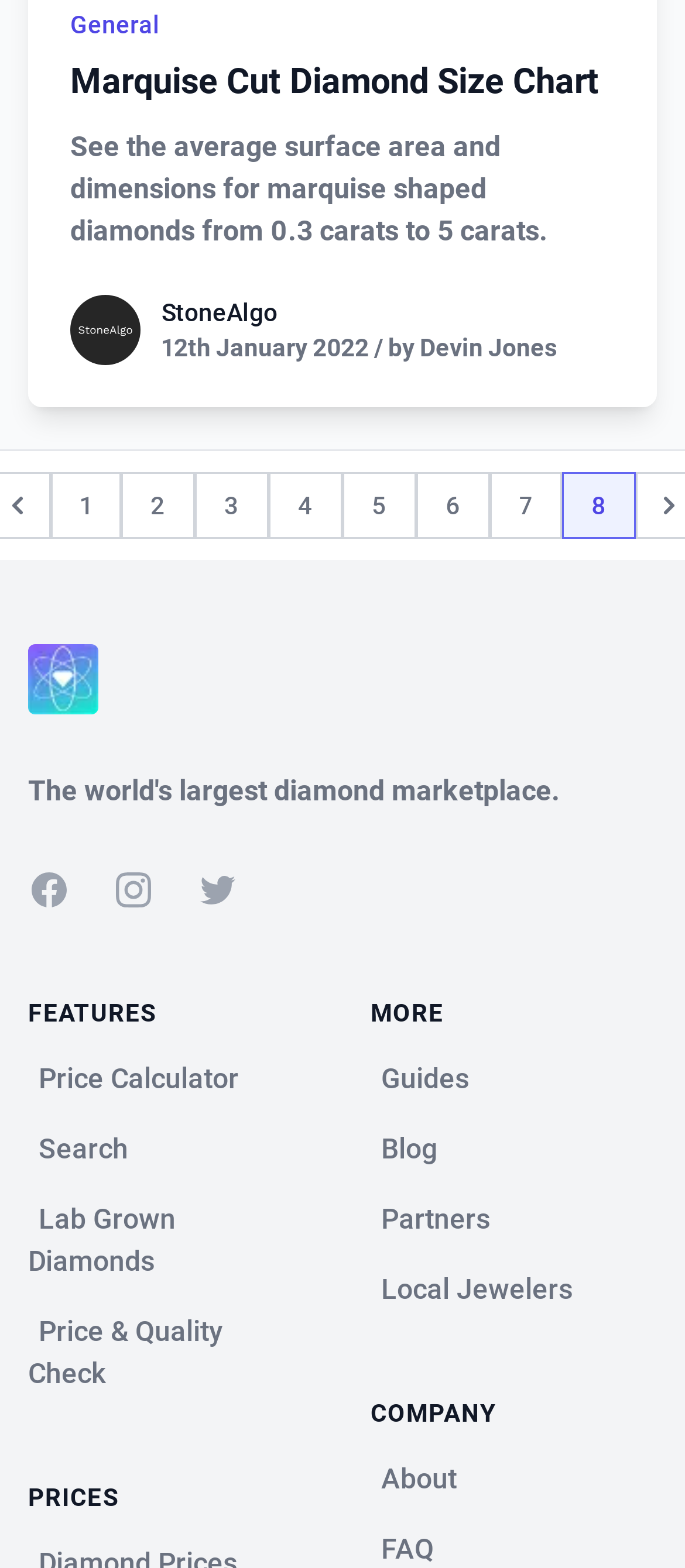Utilize the details in the image to thoroughly answer the following question: What is the name of the company mentioned on the webpage?

I found the name 'StoneAlgo' mentioned multiple times on the webpage, which suggests that it is the name of the company or organization related to the webpage's content.